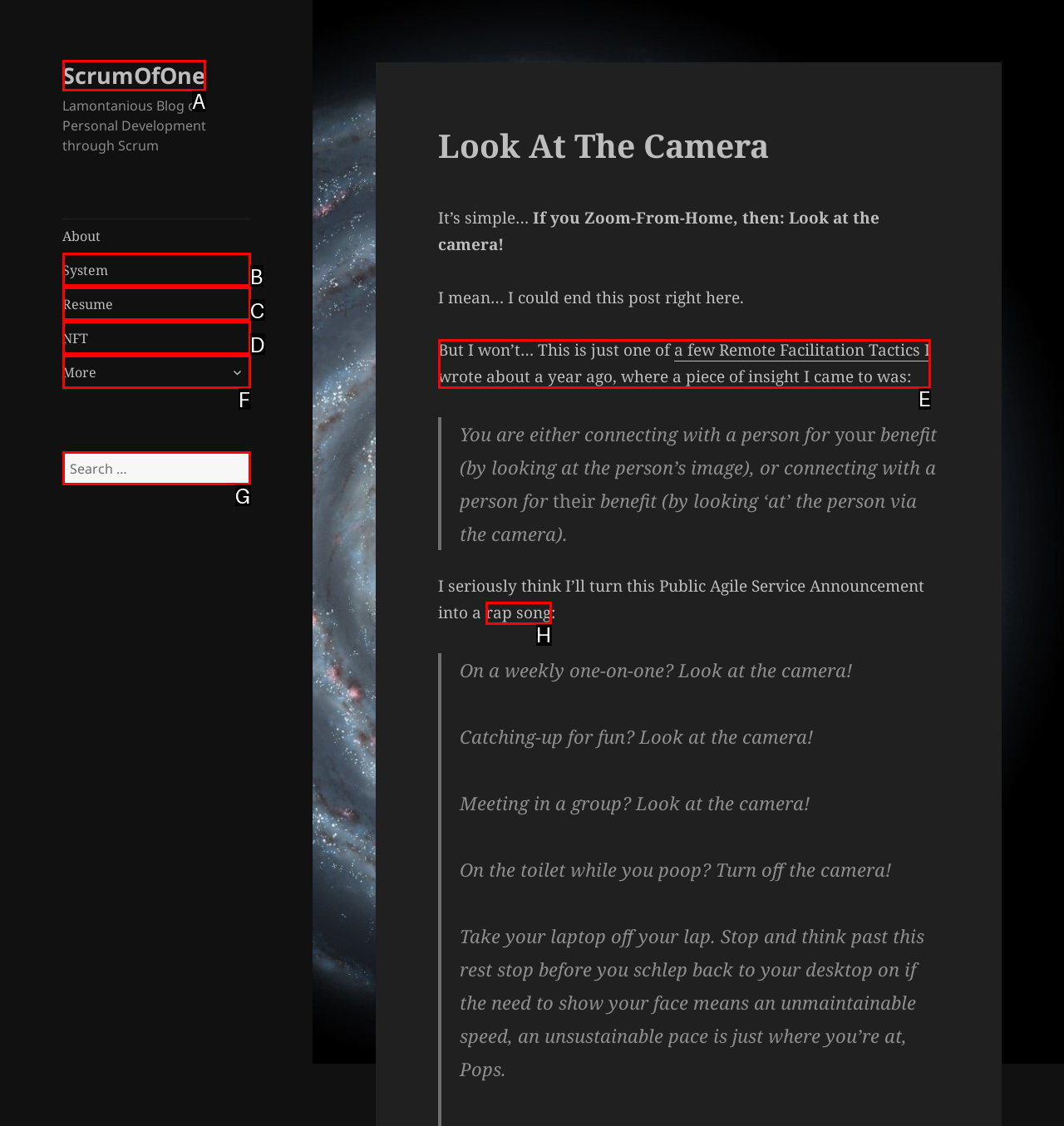Determine which HTML element matches the given description: ScrumOfOne. Provide the corresponding option's letter directly.

A